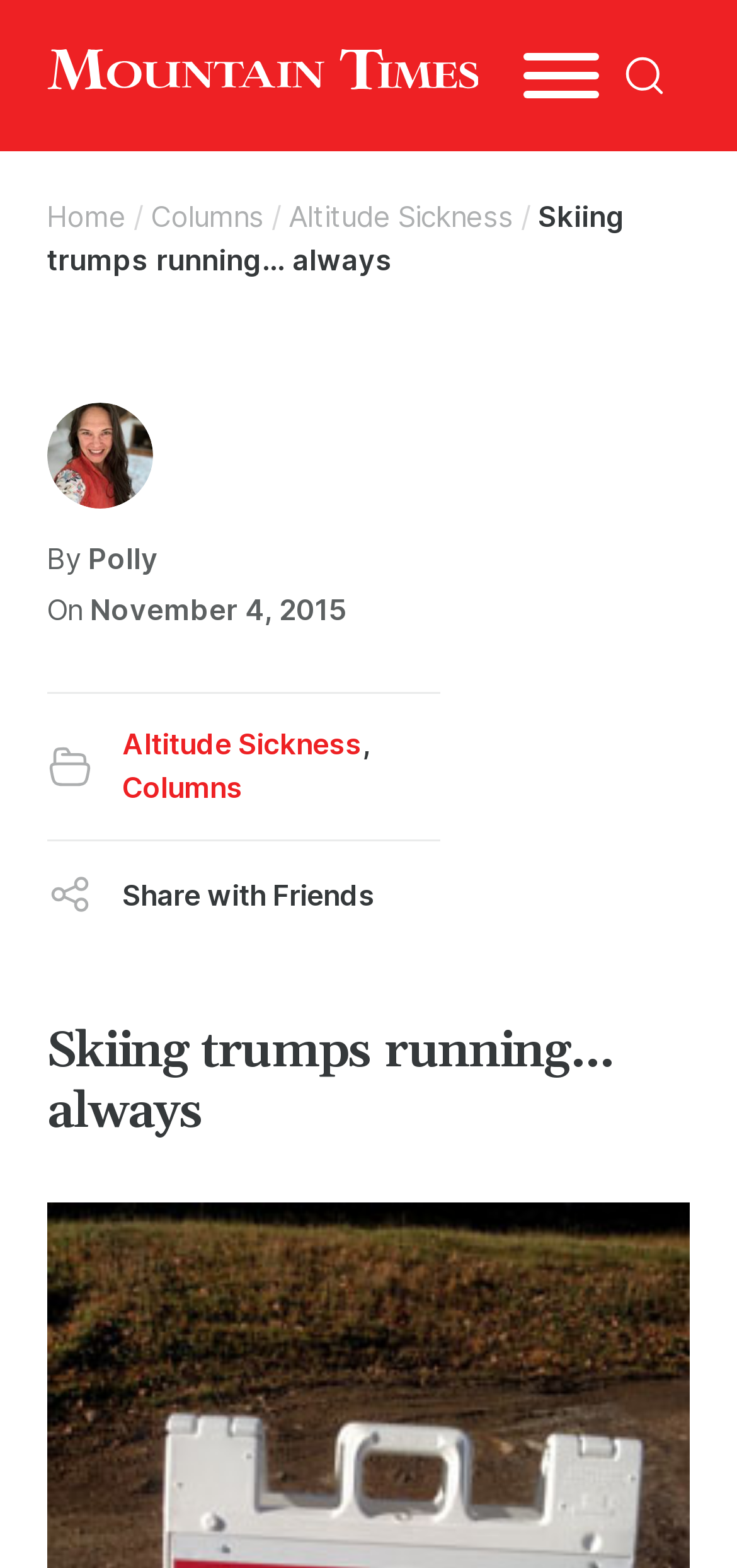From the webpage screenshot, predict the bounding box of the UI element that matches this description: "Altitude Sickness".

[0.391, 0.127, 0.696, 0.15]